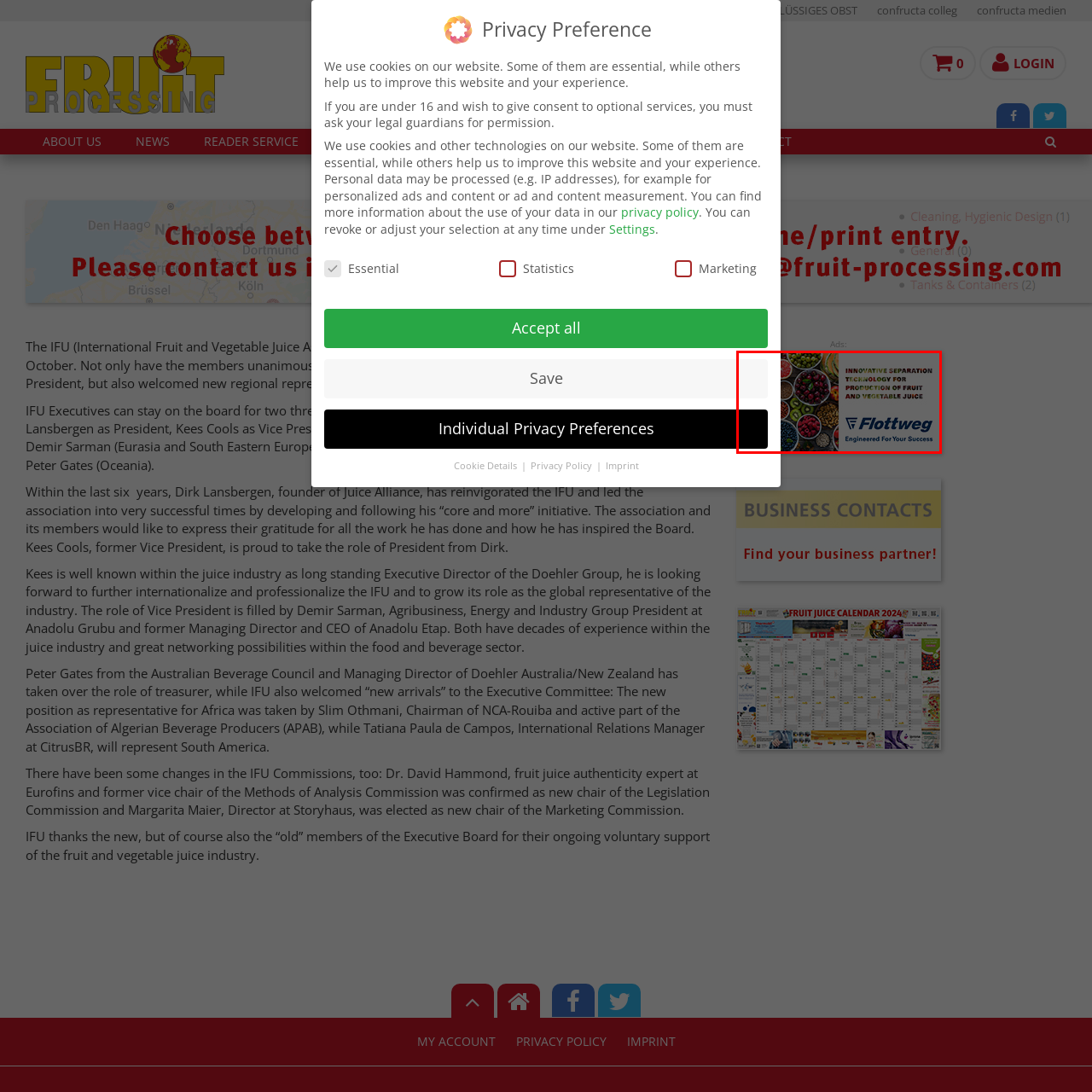Notice the image within the red frame, What is the tagline accompanying the Flottweg logo?
 Your response should be a single word or phrase.

Engineered For Your Success